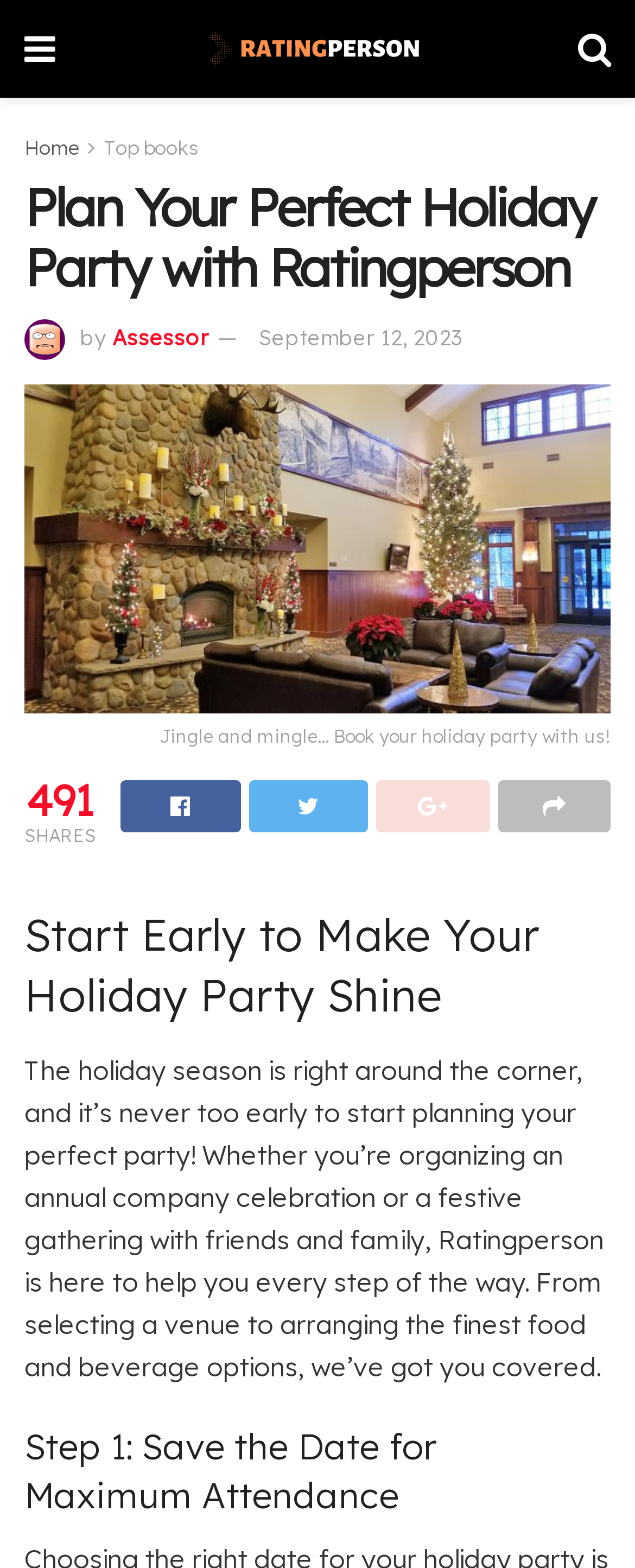Based on the image, please elaborate on the answer to the following question:
Who is the author of the article?

The author of the article can be found below the article title, where it says 'by Assessor'.